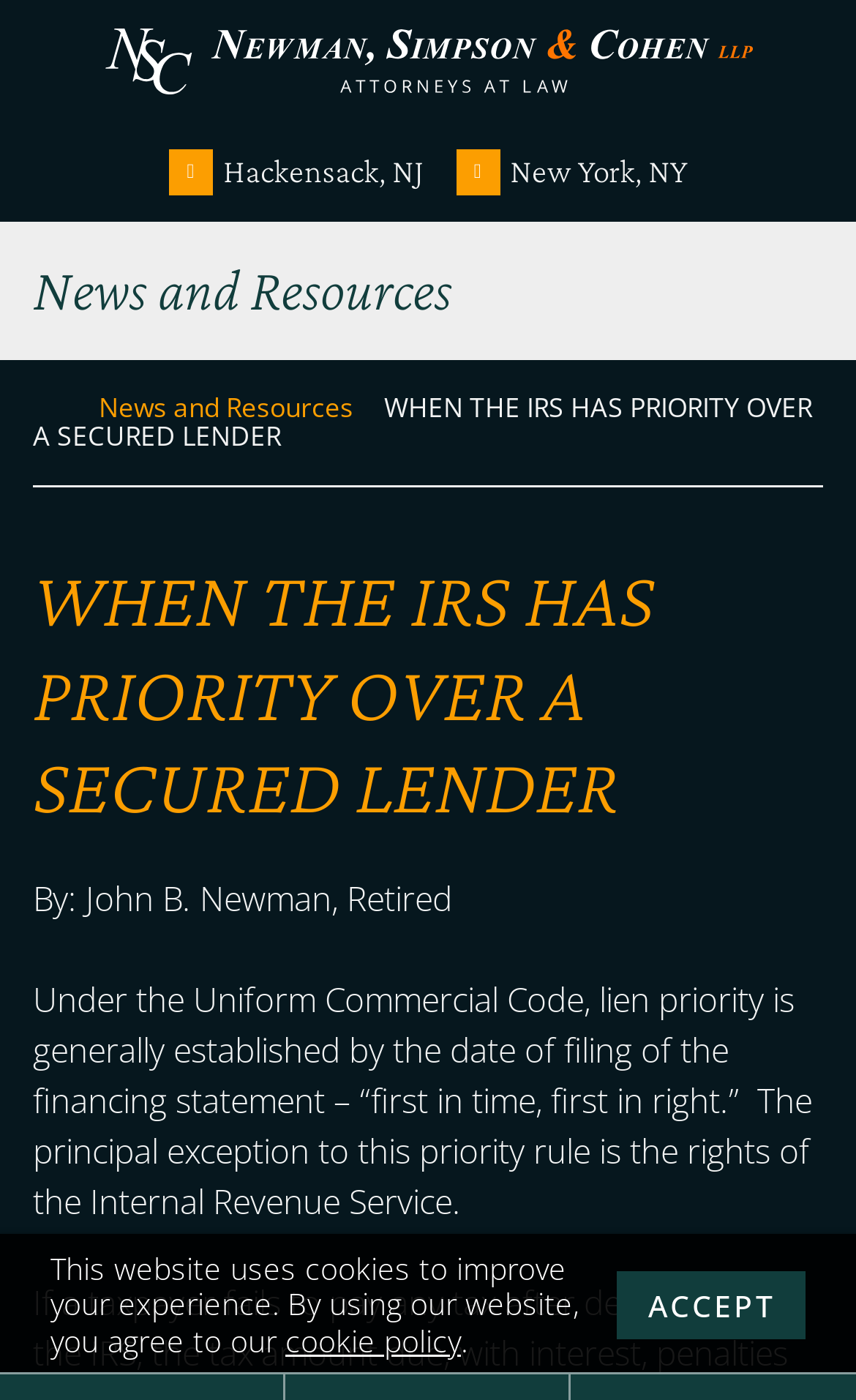Elaborate on the different components and information displayed on the webpage.

The webpage appears to be an article or blog post from the law firm Newman, Simpson & Cohen, LLP. At the top of the page, there is a notification about the website's cookie policy, accompanied by a link to learn more and an "ACCEPT" button. Below this, there is a link to return to the law firm's homepage, which is accompanied by the firm's logo.

The main content of the page is divided into two sections. On the left, there is a menu with links to "Return home" and "News and Resources". On the right, the article title "WHEN THE IRS HAS PRIORITY OVER A SECURED LENDER" is prominently displayed, followed by the author's name, John B. Newman, Retired. The article's content begins below the title, discussing lien priority under the Uniform Commercial Code and the exception to this rule regarding the Internal Revenue Service.

At the top left of the page, there is a location listing with the cities "Hackensack, NJ" and "New York, NY".